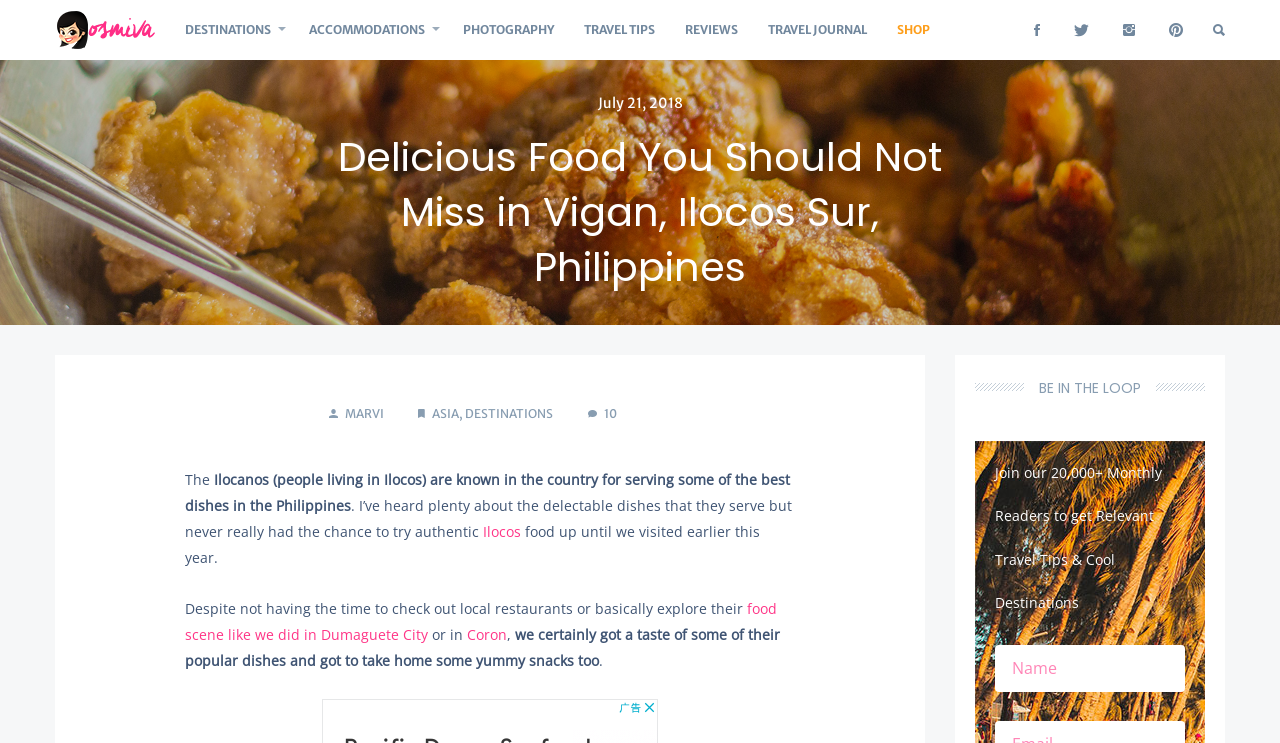What is the purpose of the textbox at the bottom of the webpage?
Based on the image, answer the question with a single word or brief phrase.

To enter name